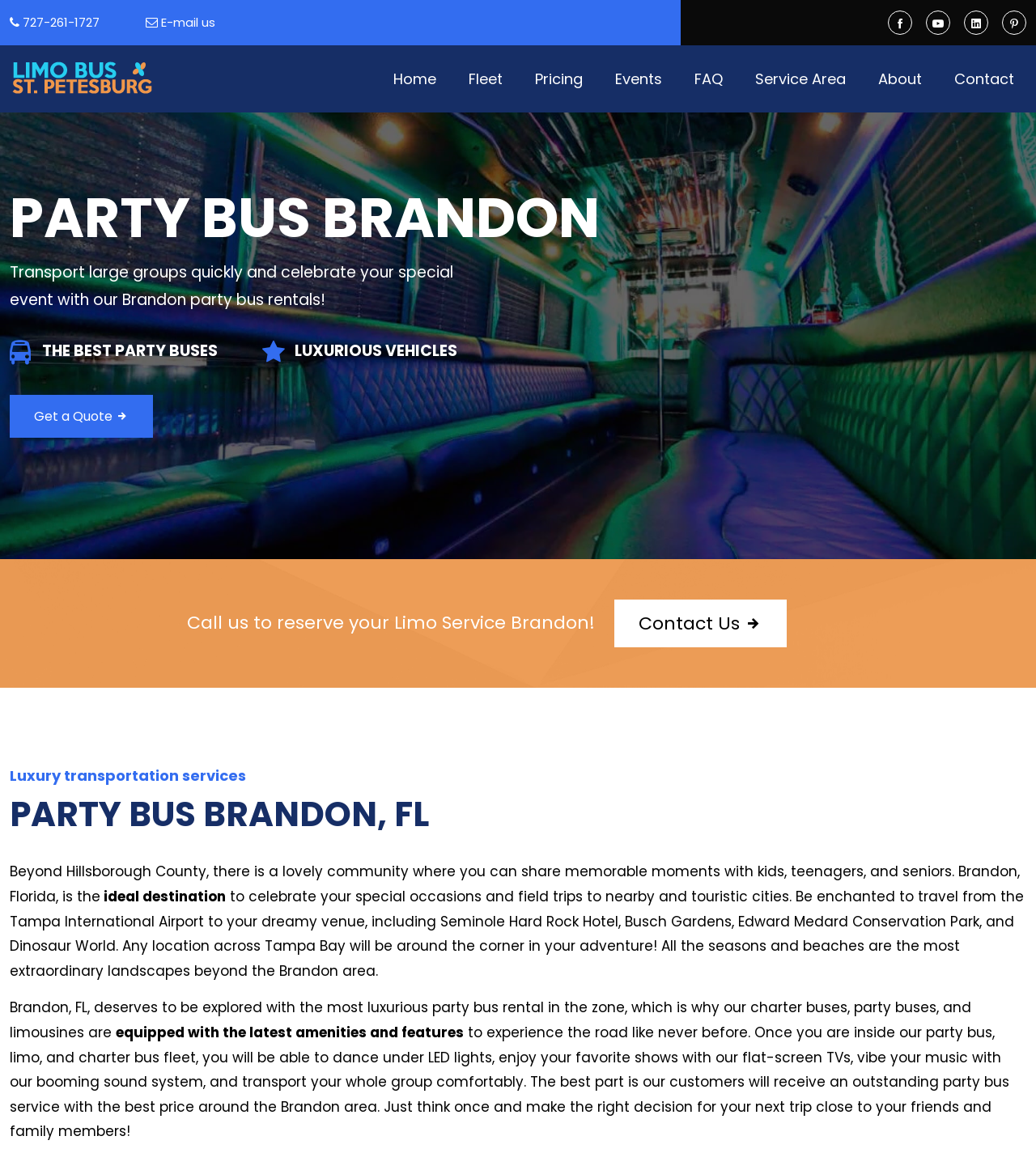What is the name of the city where the party bus service is available?
Answer the question with as much detail as possible.

I found the name of the city by reading the heading element 'PARTY BUS BRANDON' and the static text 'Brandon, Florida, is the ideal destination...' which indicates that the party bus service is available in Brandon.